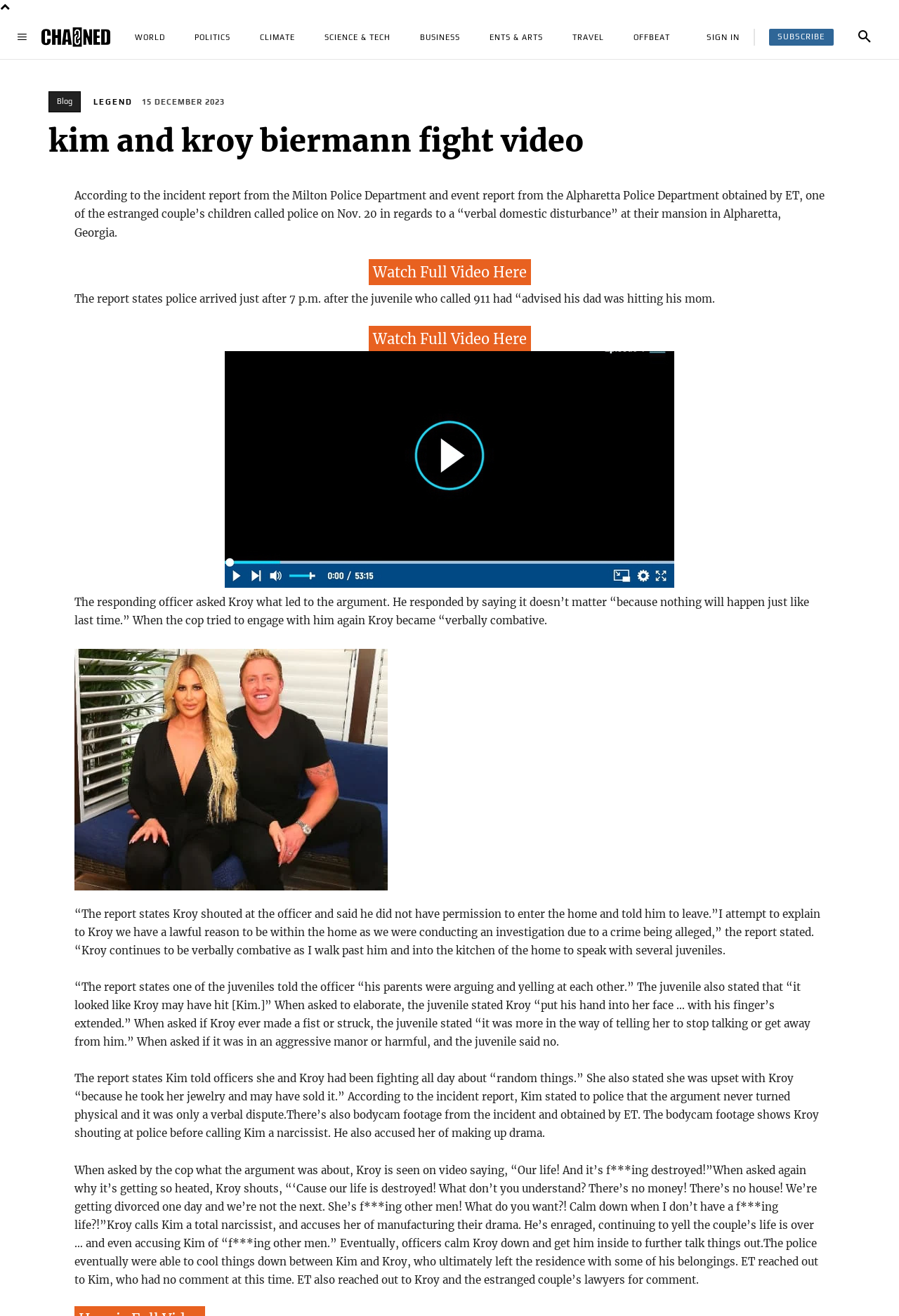What was the reason for the argument between Kim and Kroy?
Please respond to the question with a detailed and informative answer.

According to the webpage, Kim told officers that she and Kroy had been fighting all day about 'random things' and she was also upset with Kroy because he took her jewelry and may have sold it.